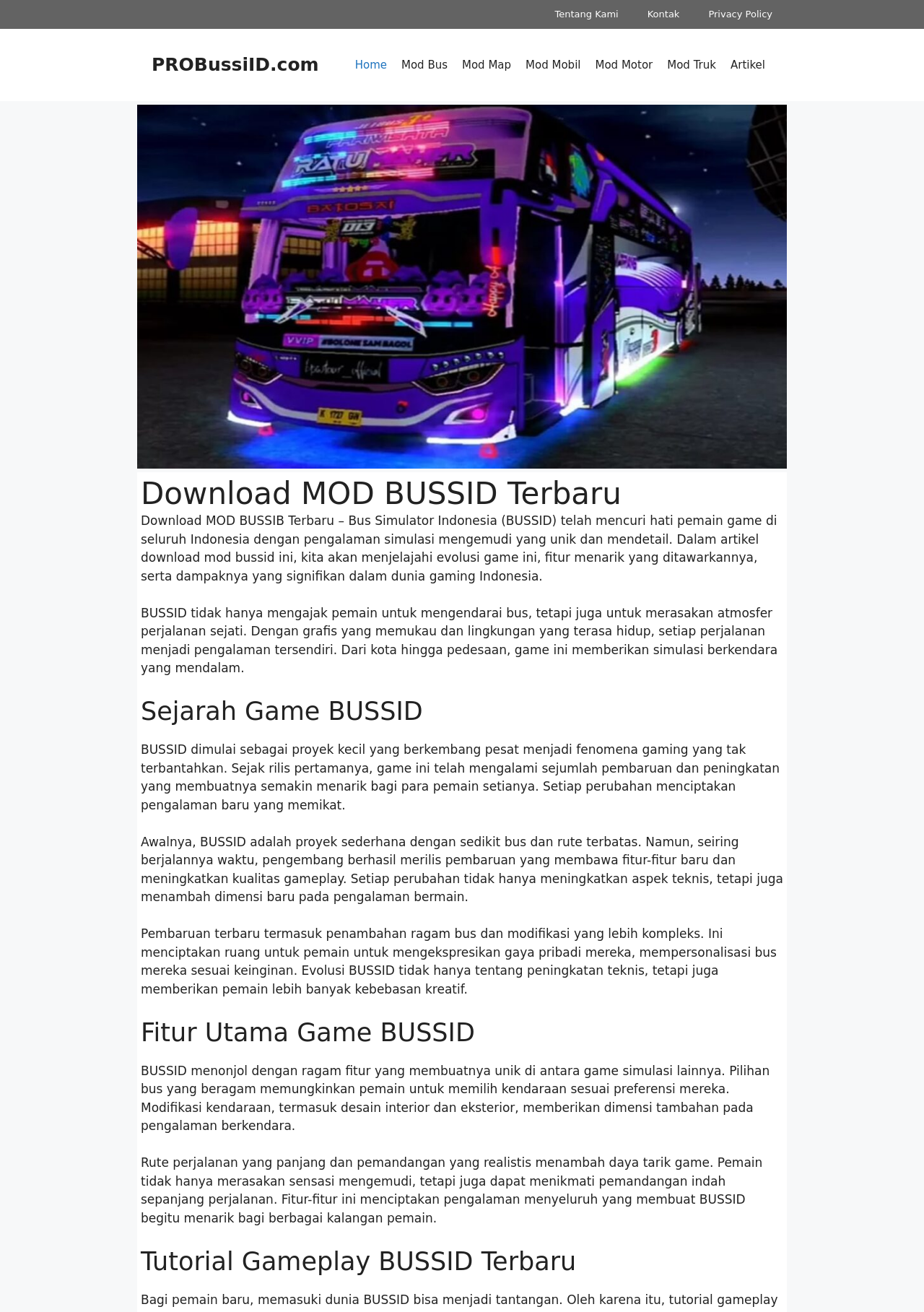What is the purpose of the game BUSSID?
Based on the screenshot, give a detailed explanation to answer the question.

According to the webpage's content, the game BUSSID is a bus simulator game that allows players to experience the thrill of driving a bus. It provides a realistic simulation of bus driving, including the atmosphere of traveling from city to countryside.